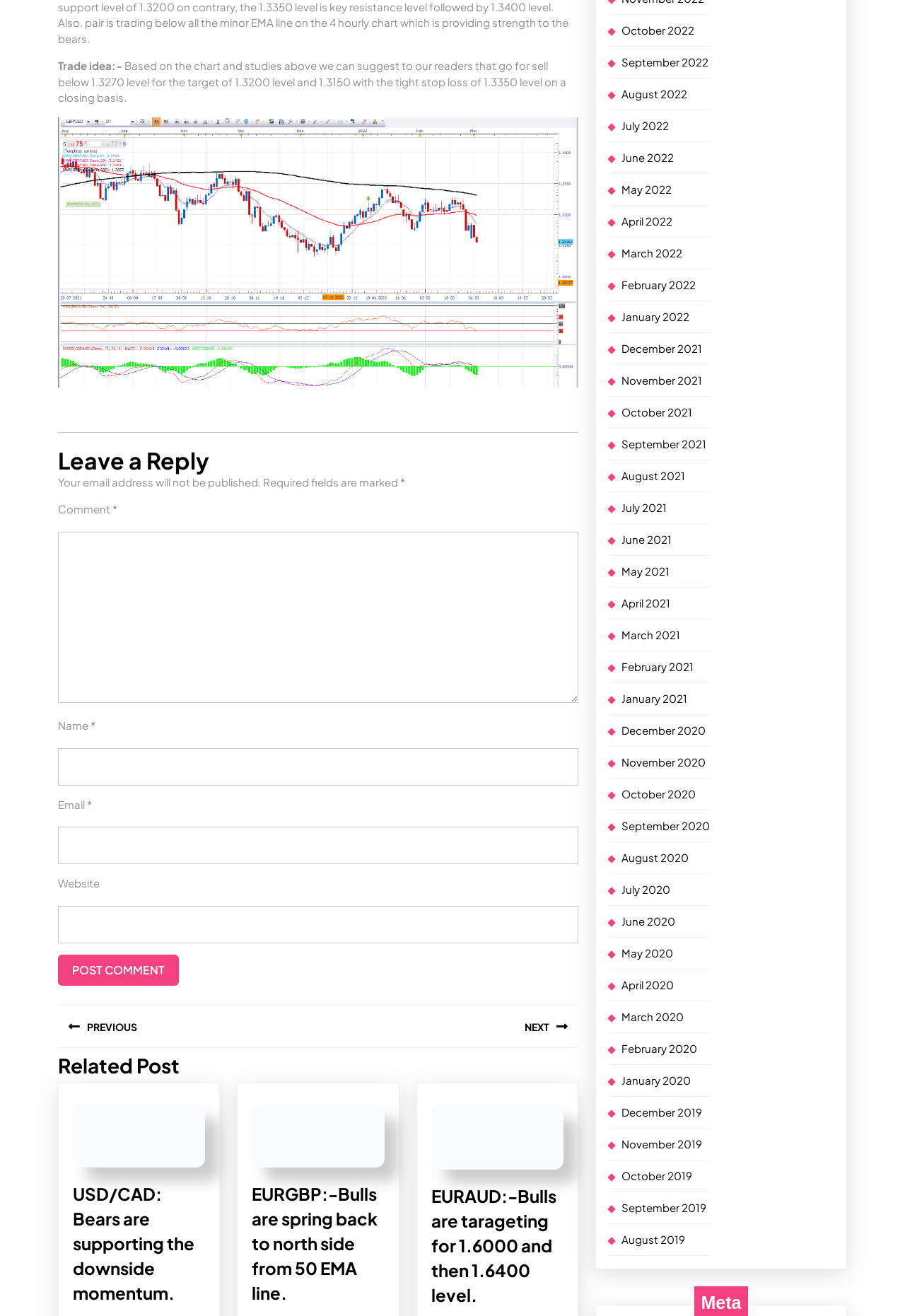How many months are listed in the archive section?
Give a detailed response to the question by analyzing the screenshot.

The webpage has an archive section that lists 36 months, from October 2022 to December 2019, with each month being a link to a separate webpage.